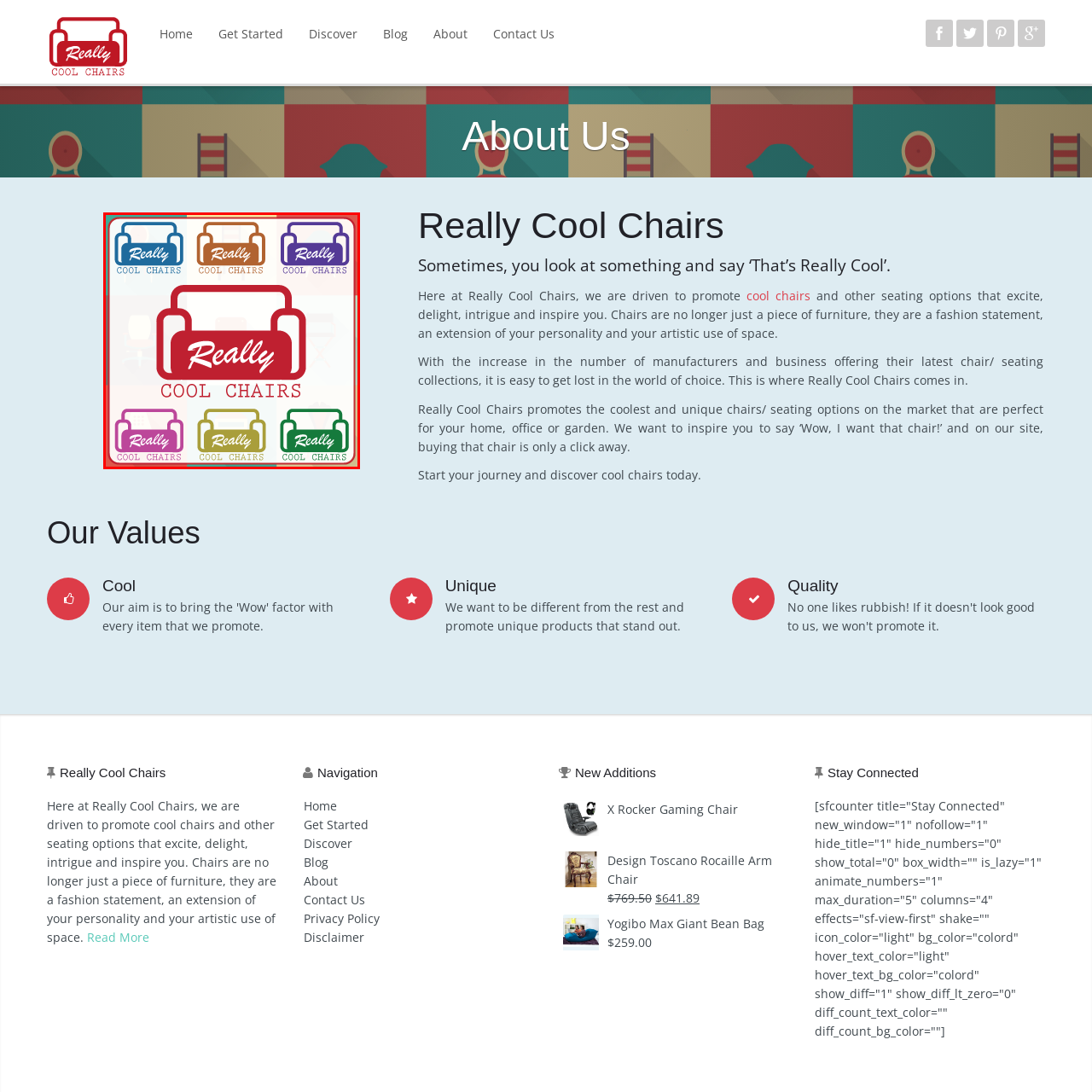Create a detailed description of the image enclosed by the red bounding box.

The image showcases a vibrant logo for "Really Cool Chairs," prominently featuring a stylized chair graphic at its center. The logo is crafted in a bold red color, with the words “Really” and “COOL CHAIRS” emphasized in playful typography, conveying a fun and inviting aesthetic. Surrounding the central logo are smaller variations in different colors—blue, green, purple, and beige—each displaying the same text but enclosed within a different colored chair outline. This colorful array enhances the brand's playful identity, signaling its focus on distinctive and trendy seating options. The design effectively communicates the company's mission to promote unique chairs that serve not just as furniture, but as statements of personality and style.